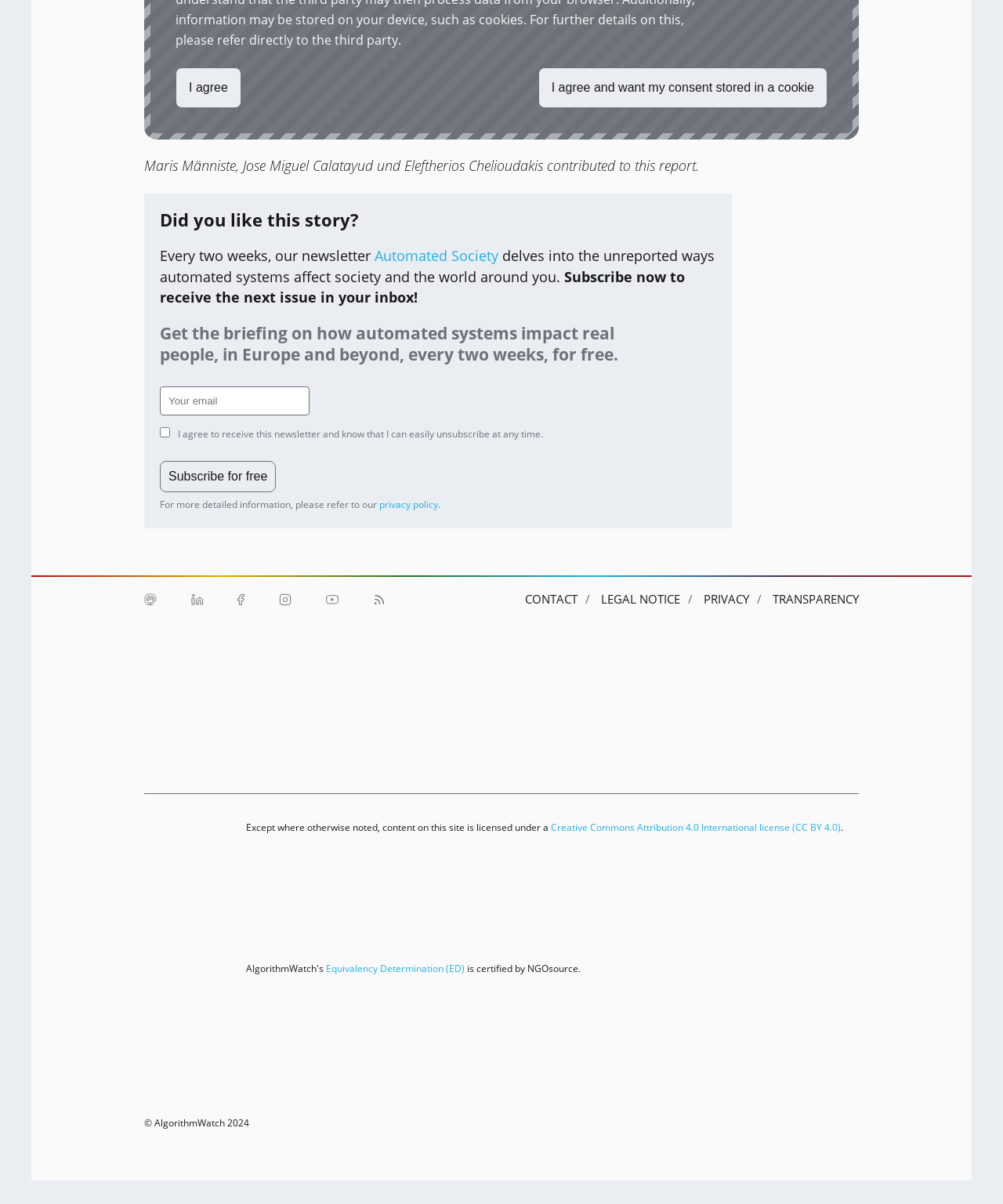Please identify the bounding box coordinates of the clickable element to fulfill the following instruction: "Click the Automated Society link". The coordinates should be four float numbers between 0 and 1, i.e., [left, top, right, bottom].

[0.373, 0.205, 0.497, 0.22]